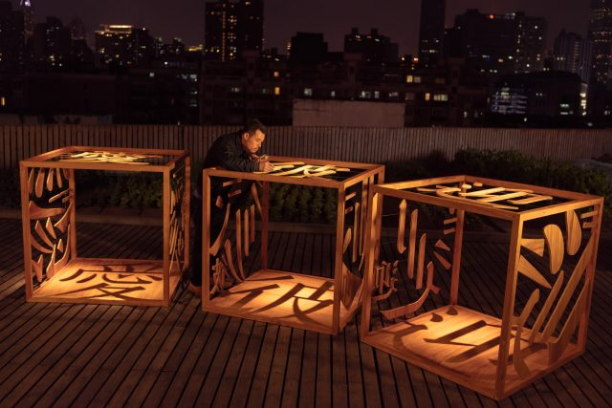What is the source of light in the scene?
Respond to the question with a single word or phrase according to the image.

From within the structures